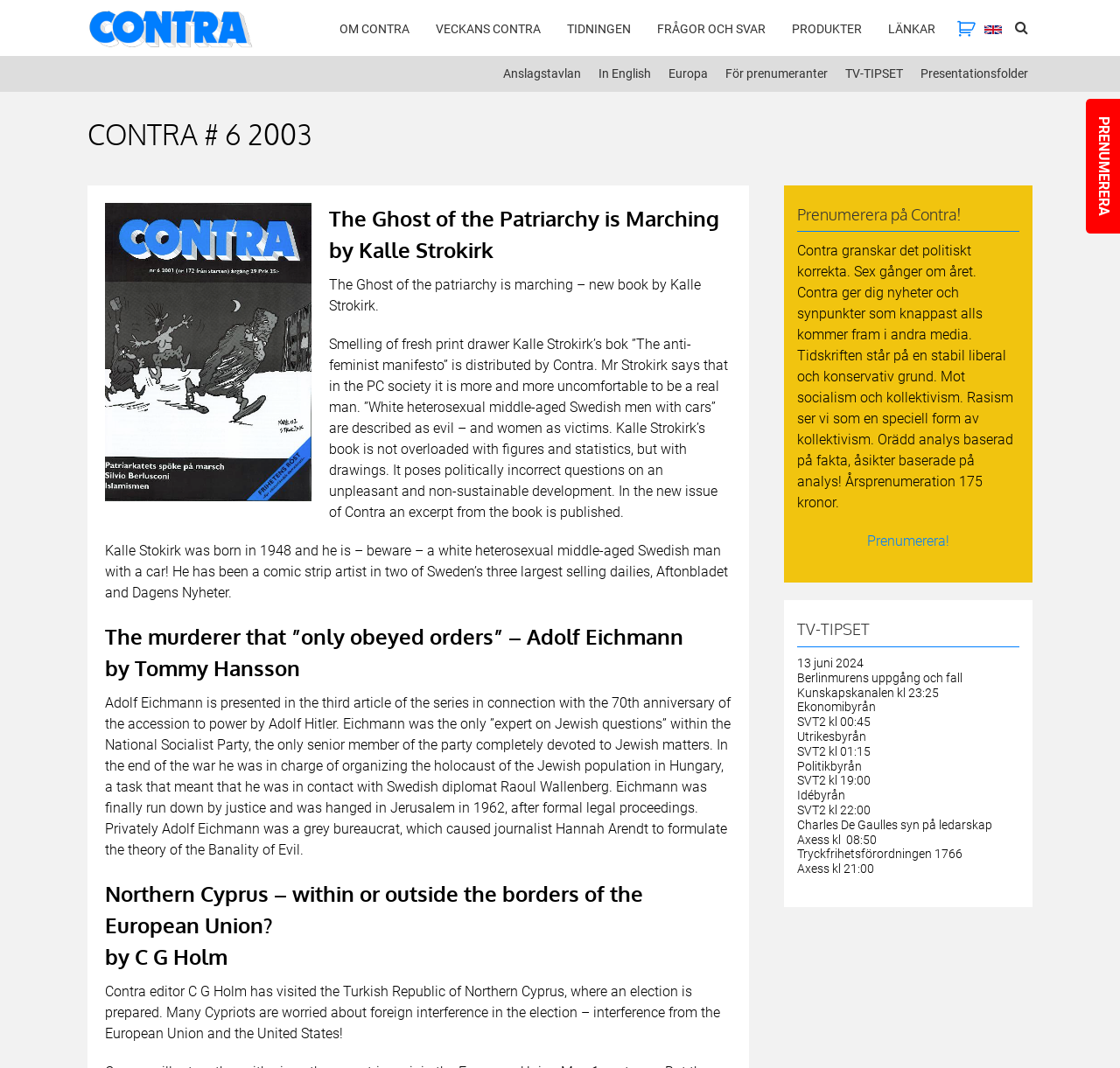What is the occupation of Kalle Strokirk?
Craft a detailed and extensive response to the question.

I found the answer by reading the text 'Kalle Stokirk was born in 1948 and he is – beware – a white heterosexual middle-aged Swedish man with a car! He has been a comic strip artist in two of Sweden’s three largest selling dailies, Aftonbladet and Dagens Nyheter.' which mentions that Kalle Strokirk is a comic strip artist.